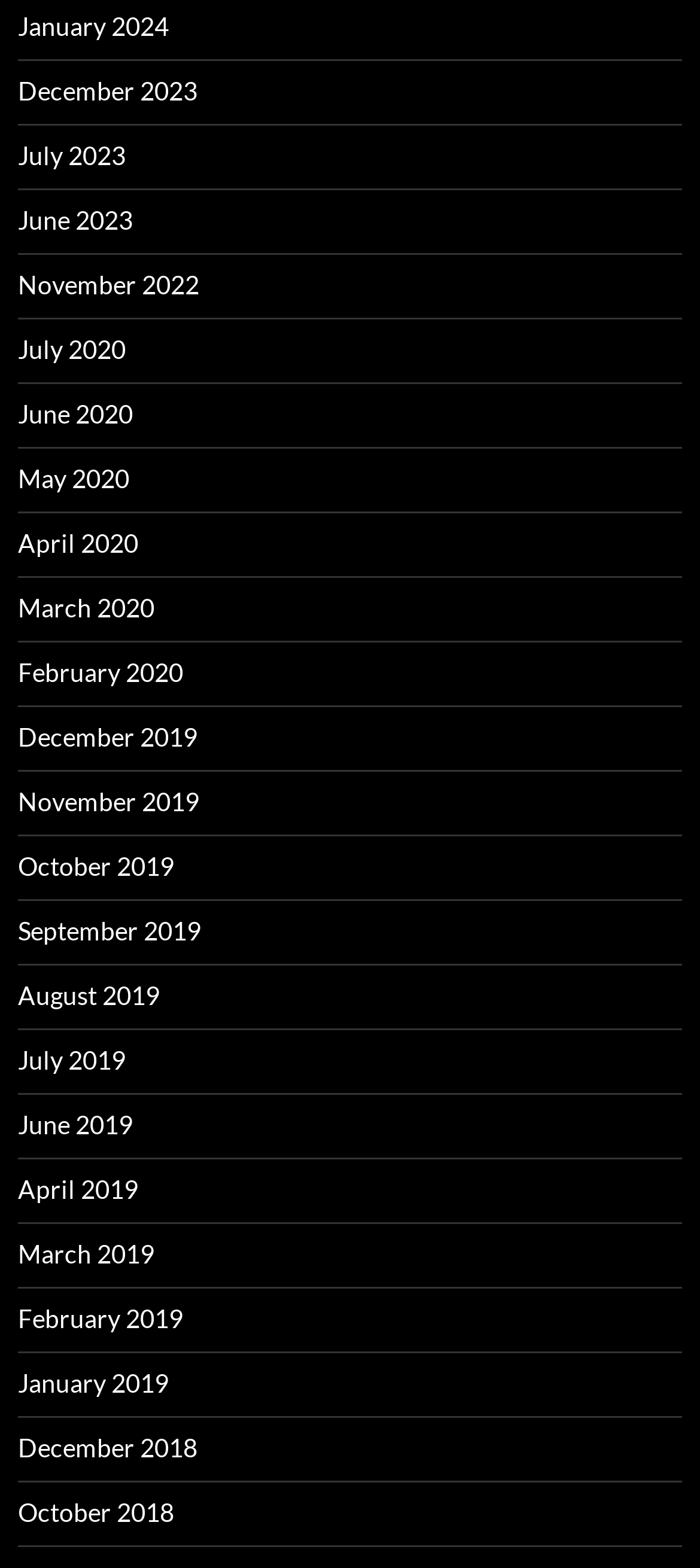What is the most recent month listed?
Give a comprehensive and detailed explanation for the question.

I looked at the list of links on the webpage and found that the topmost link is 'January 2024', which suggests that it is the most recent month listed.